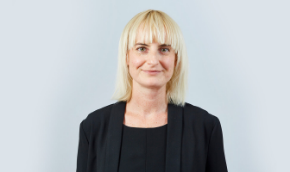What is Kate Stone wearing?
Please provide a detailed and comprehensive answer to the question.

According to the caption, Kate Stone is wearing a black blazer over a black top, which suggests that her attire consists of a black blazer and a black top.